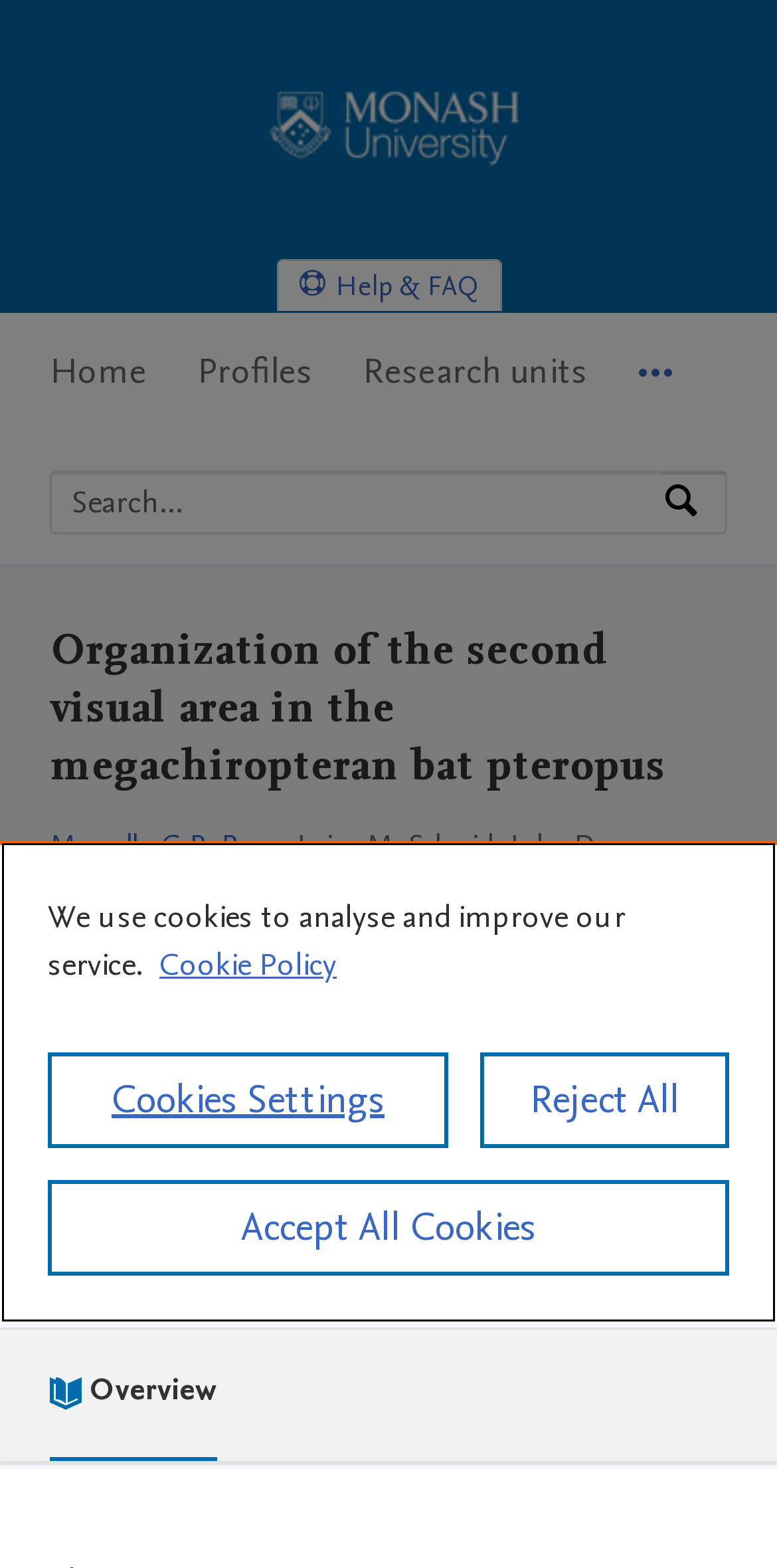Determine the bounding box for the UI element described here: "Overview".

[0.064, 0.848, 0.279, 0.931]